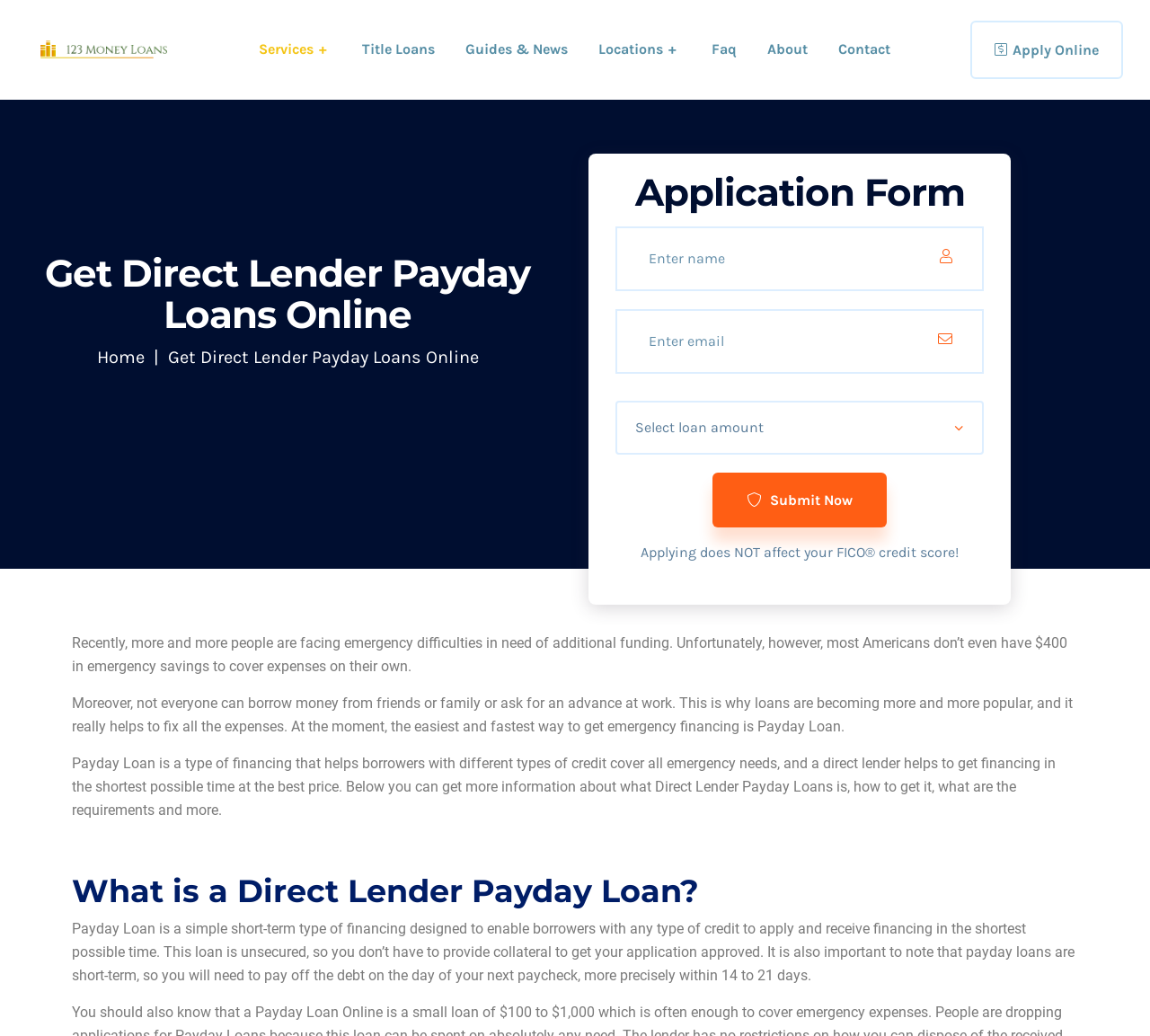Pinpoint the bounding box coordinates of the clickable element needed to complete the instruction: "Click the Apply Online button". The coordinates should be provided as four float numbers between 0 and 1: [left, top, right, bottom].

[0.844, 0.02, 0.977, 0.076]